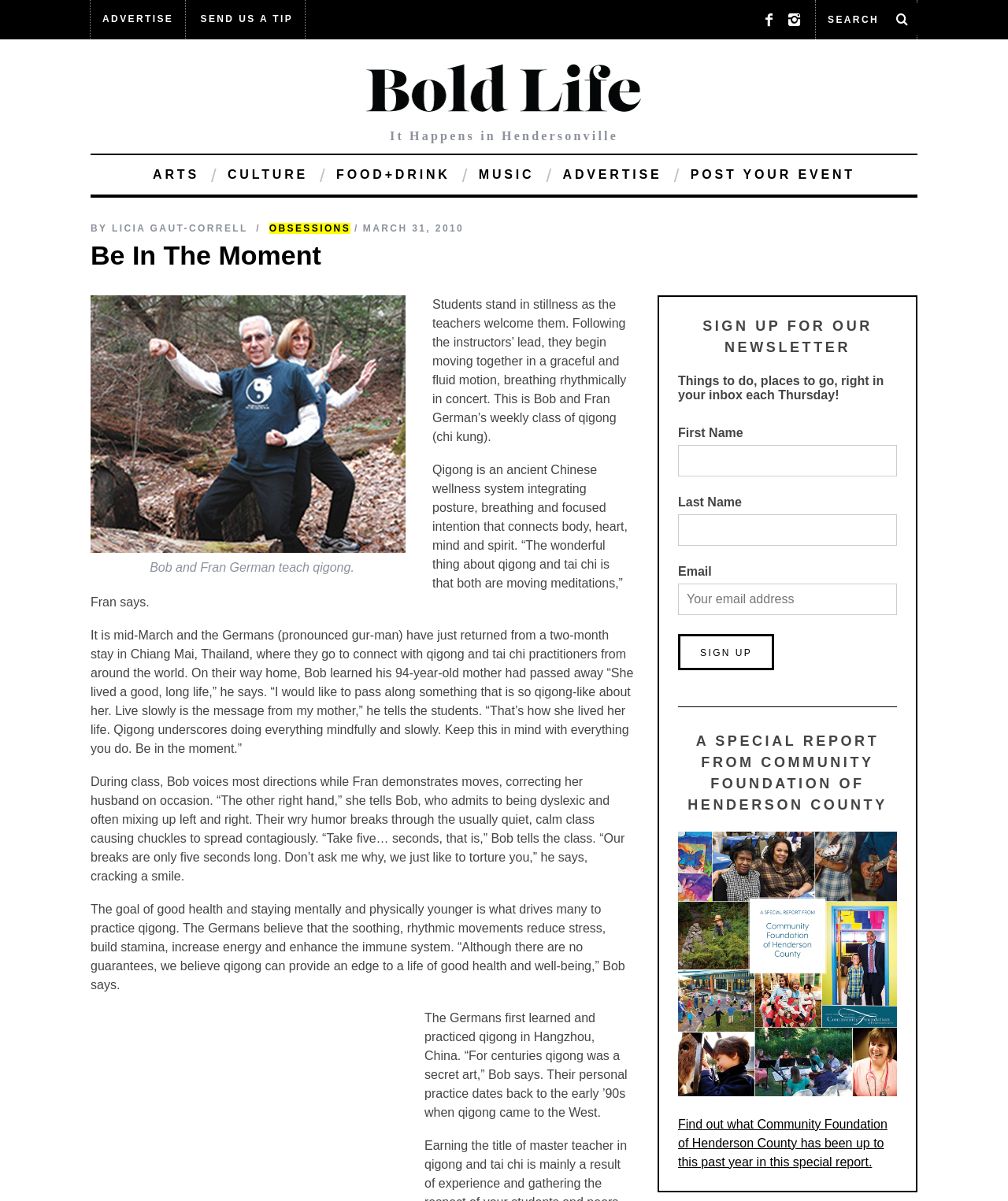Given the description "Post Your Event", provide the bounding box coordinates of the corresponding UI element.

[0.673, 0.129, 0.86, 0.162]